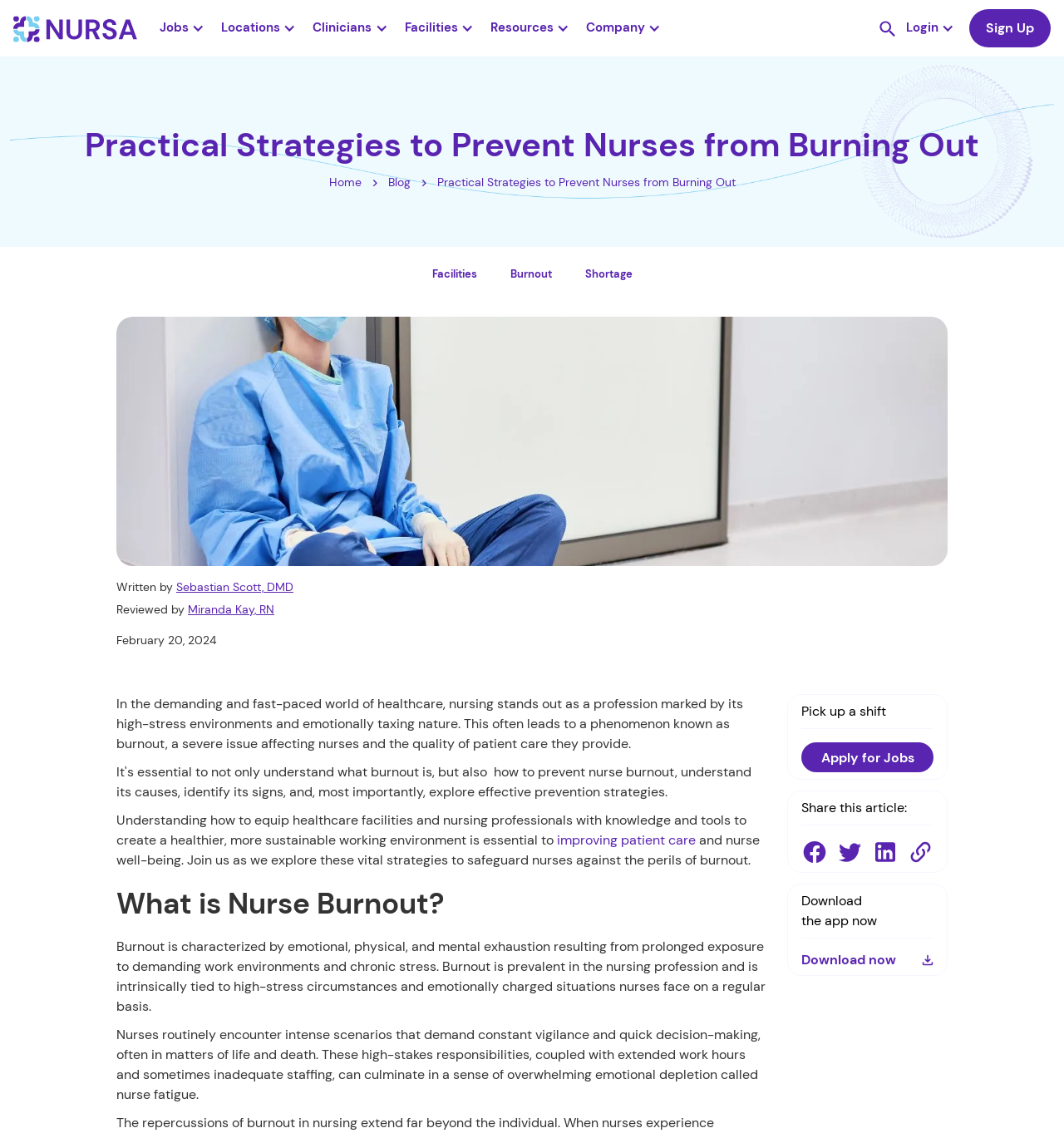Please specify the bounding box coordinates of the area that should be clicked to accomplish the following instruction: "Click on the 'Nursa - #1 staffing healthcare platform' link". The coordinates should consist of four float numbers between 0 and 1, i.e., [left, top, right, bottom].

[0.012, 0.0, 0.13, 0.05]